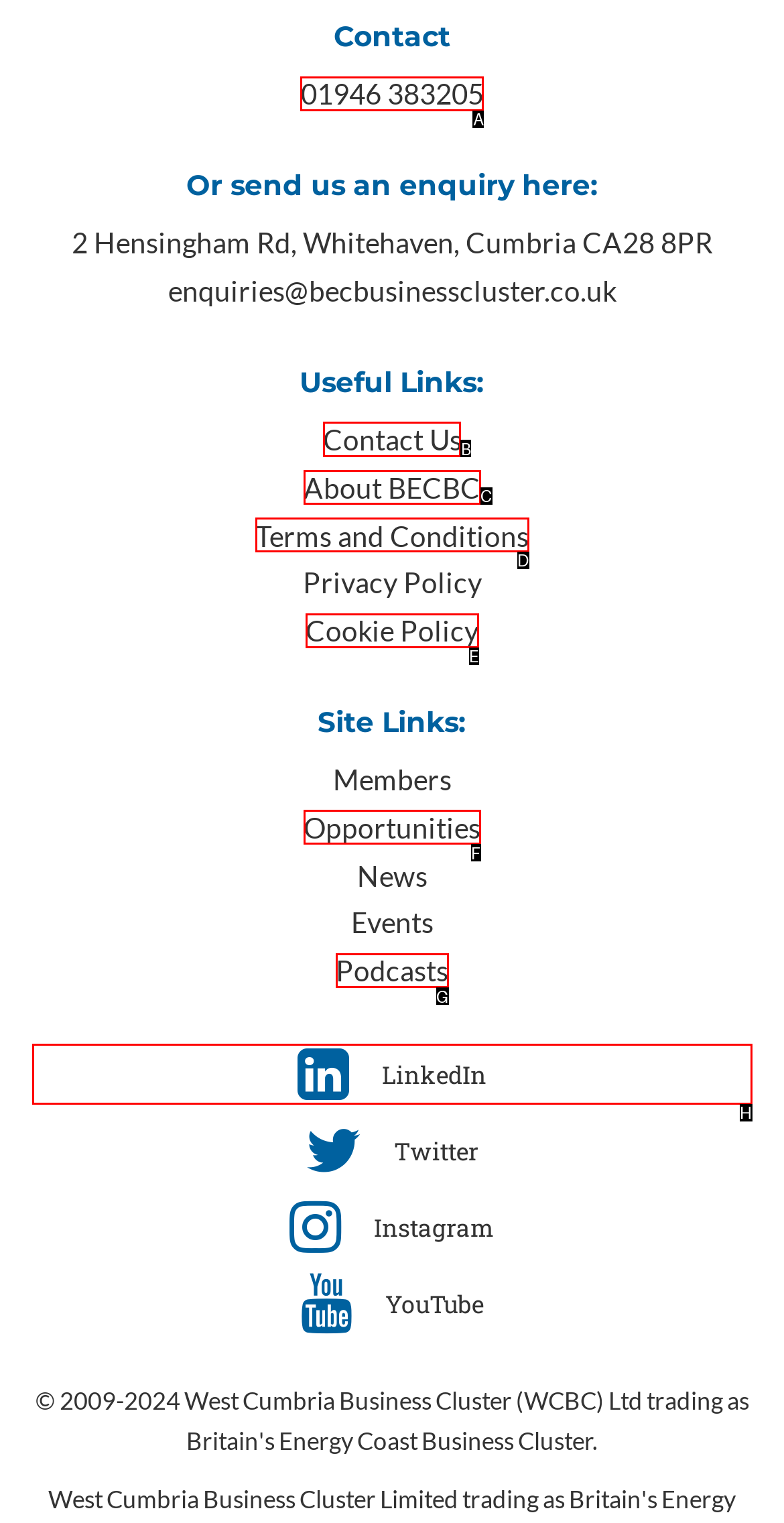Tell me the correct option to click for this task: Click Contact Us
Write down the option's letter from the given choices.

B